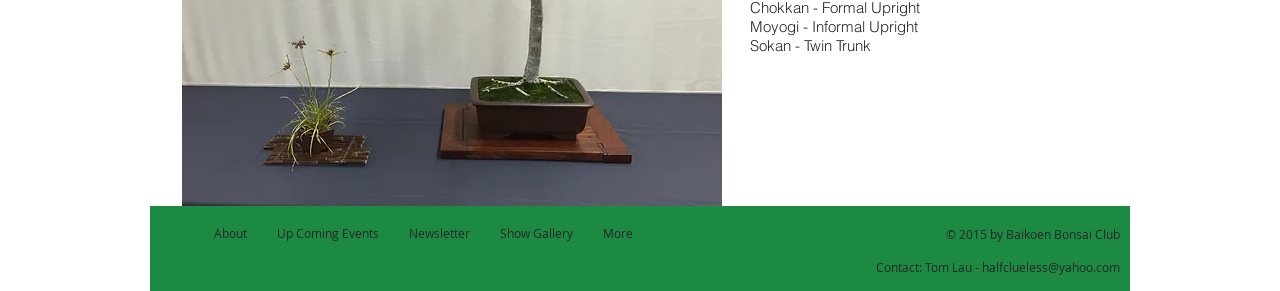Answer the question briefly using a single word or phrase: 
What year is the copyright for?

2015